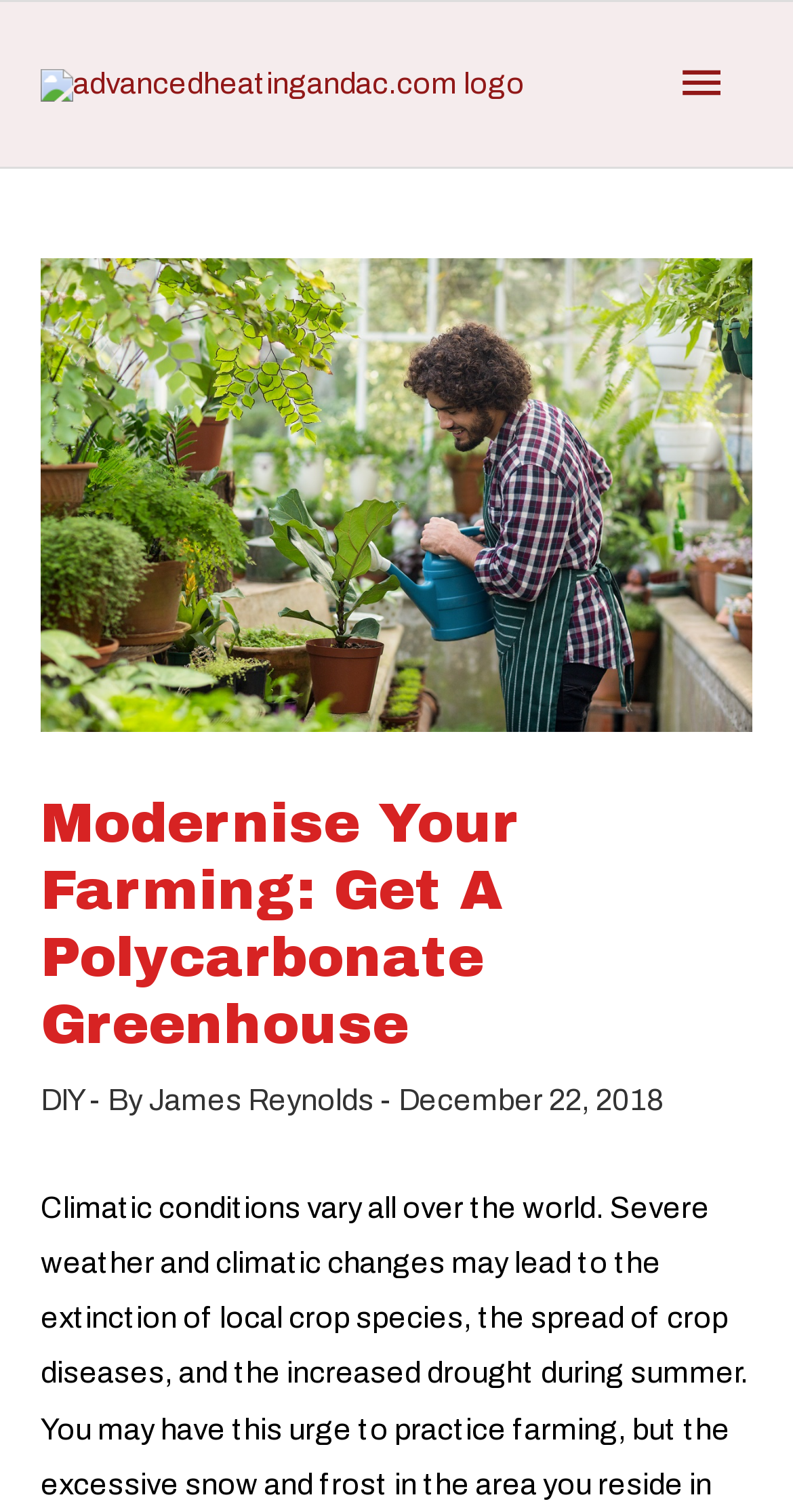Who wrote the article?
Refer to the image and offer an in-depth and detailed answer to the question.

The author of the article is mentioned at the bottom of the webpage, with a link element containing the text 'James Reynolds' and a bounding box coordinate of [0.187, 0.716, 0.479, 0.738]. This suggests that James Reynolds is the author of the article.